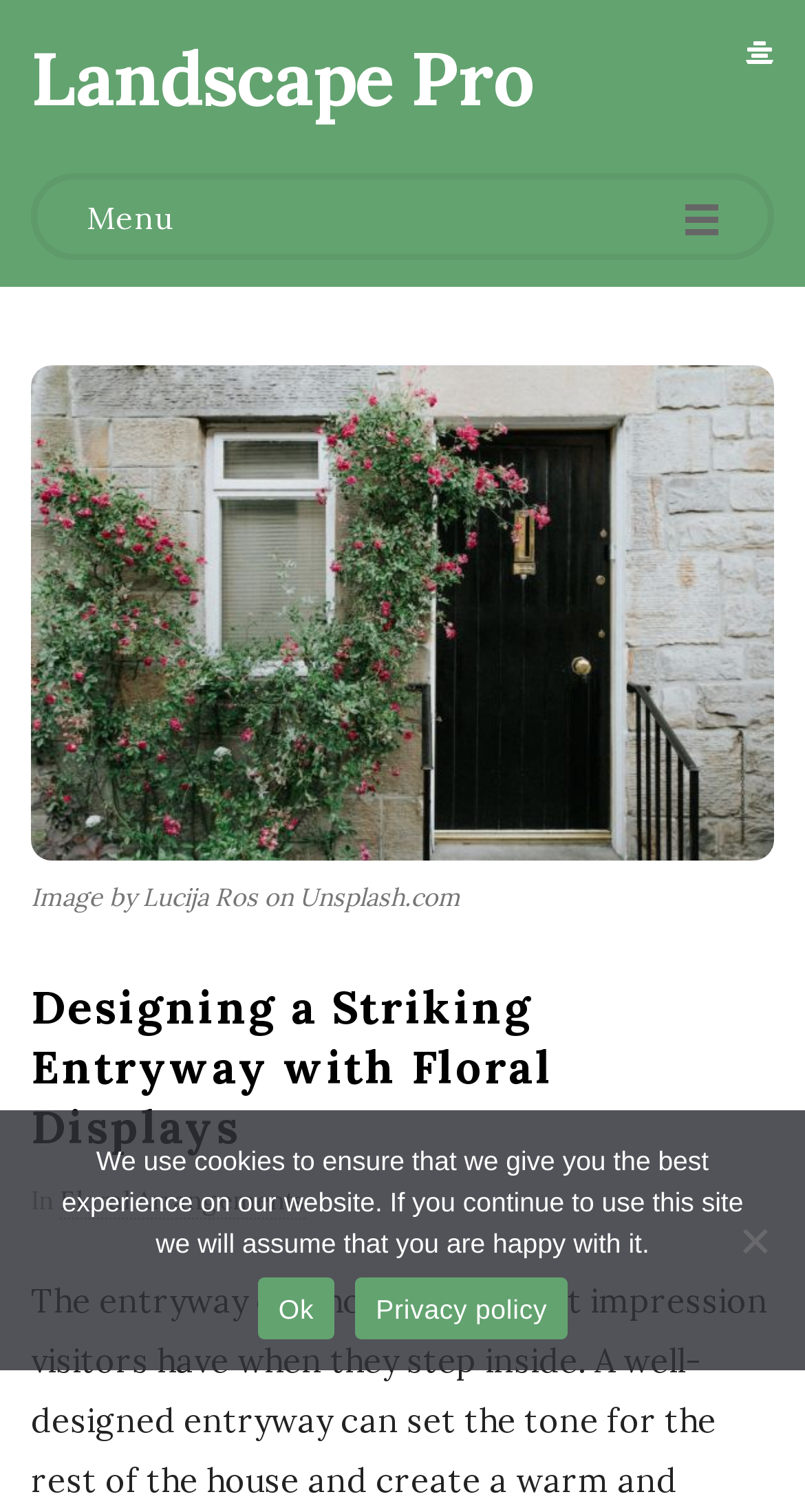What is the name of the website?
Based on the screenshot, provide a one-word or short-phrase response.

Landscape Pro